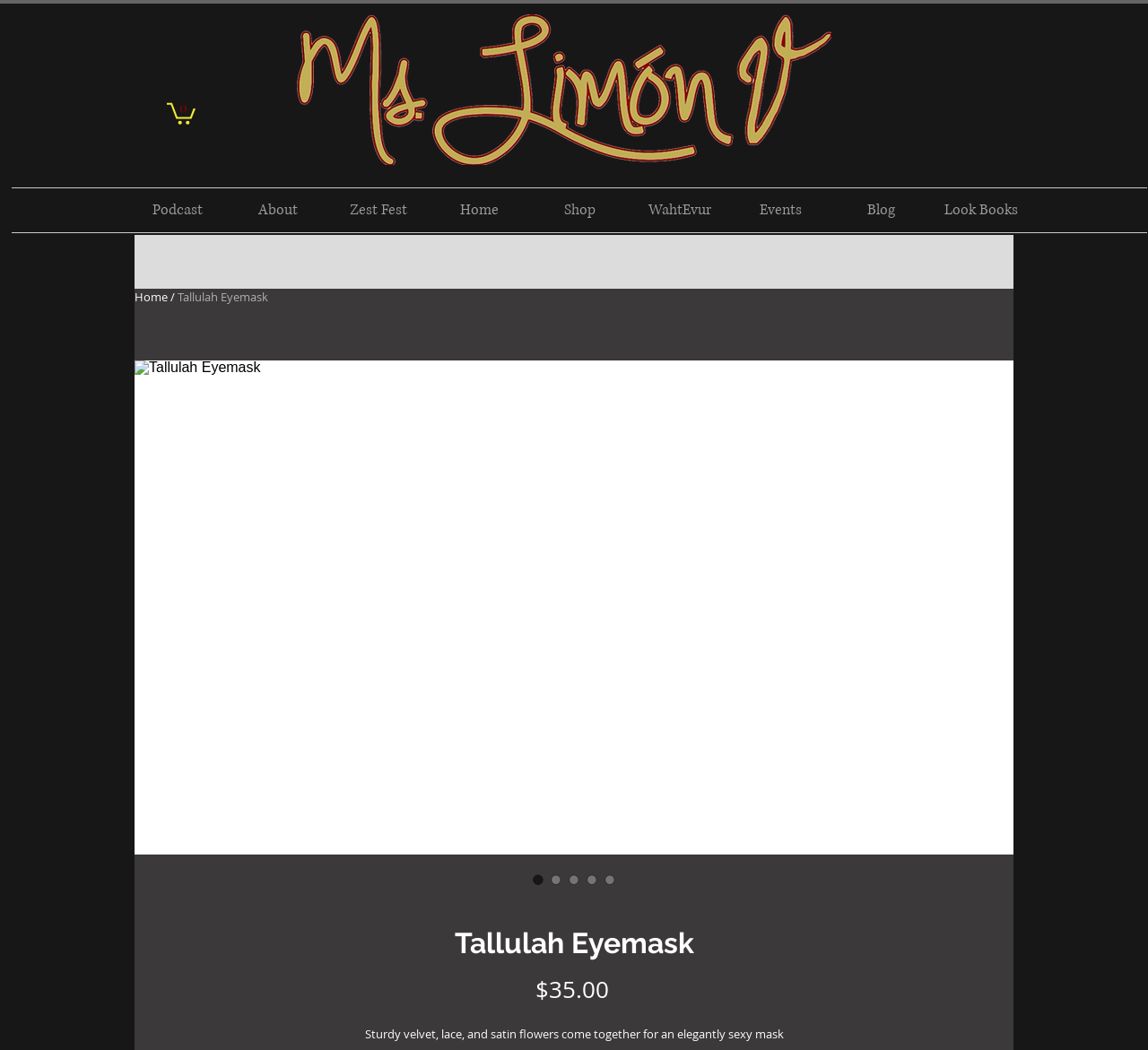Provide the bounding box coordinates for the area that should be clicked to complete the instruction: "Click the first dot".

[0.461, 0.829, 0.477, 0.846]